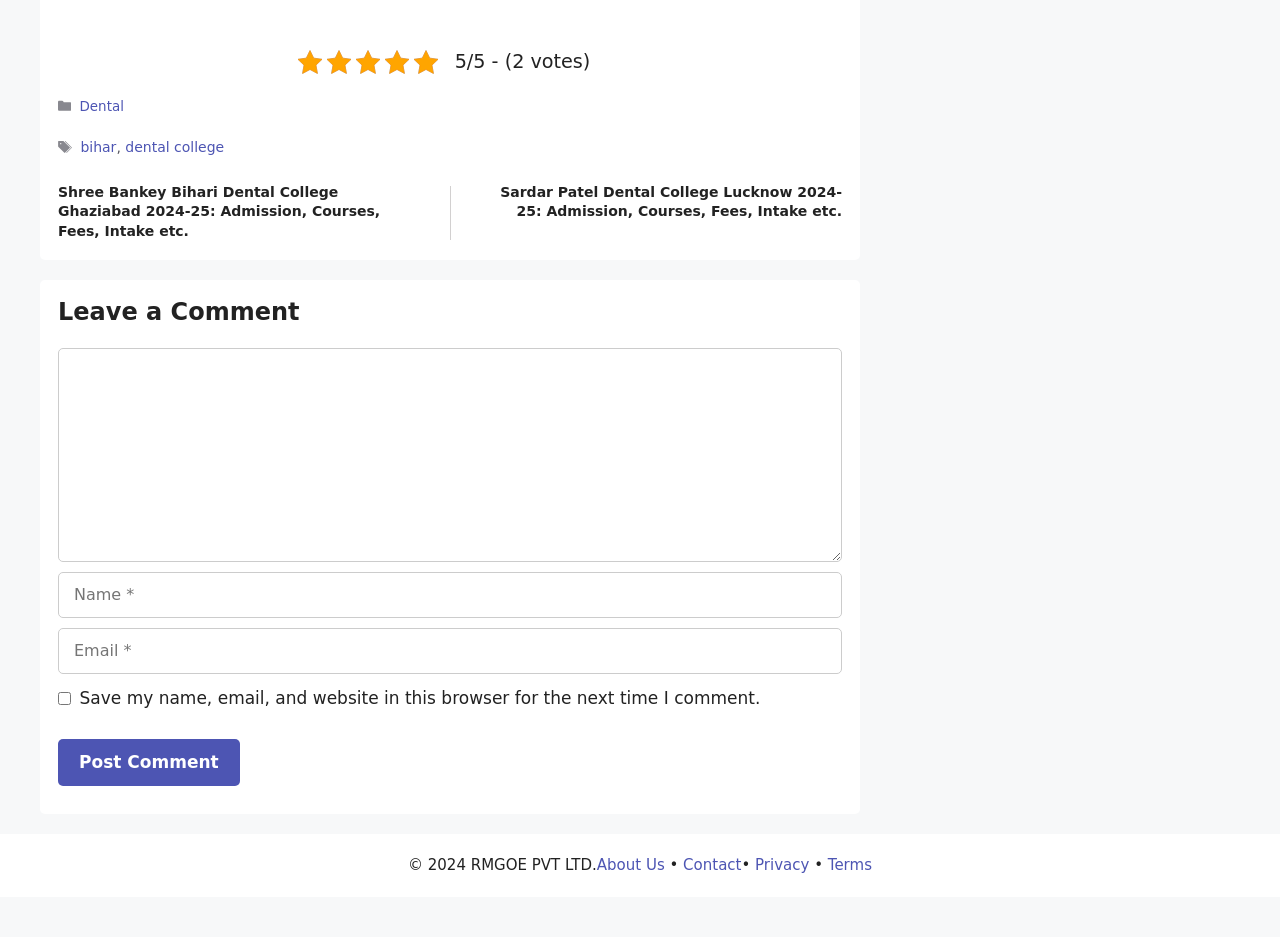Determine the coordinates of the bounding box for the clickable area needed to execute this instruction: "Visit the 'About Us' page".

[0.466, 0.914, 0.519, 0.933]